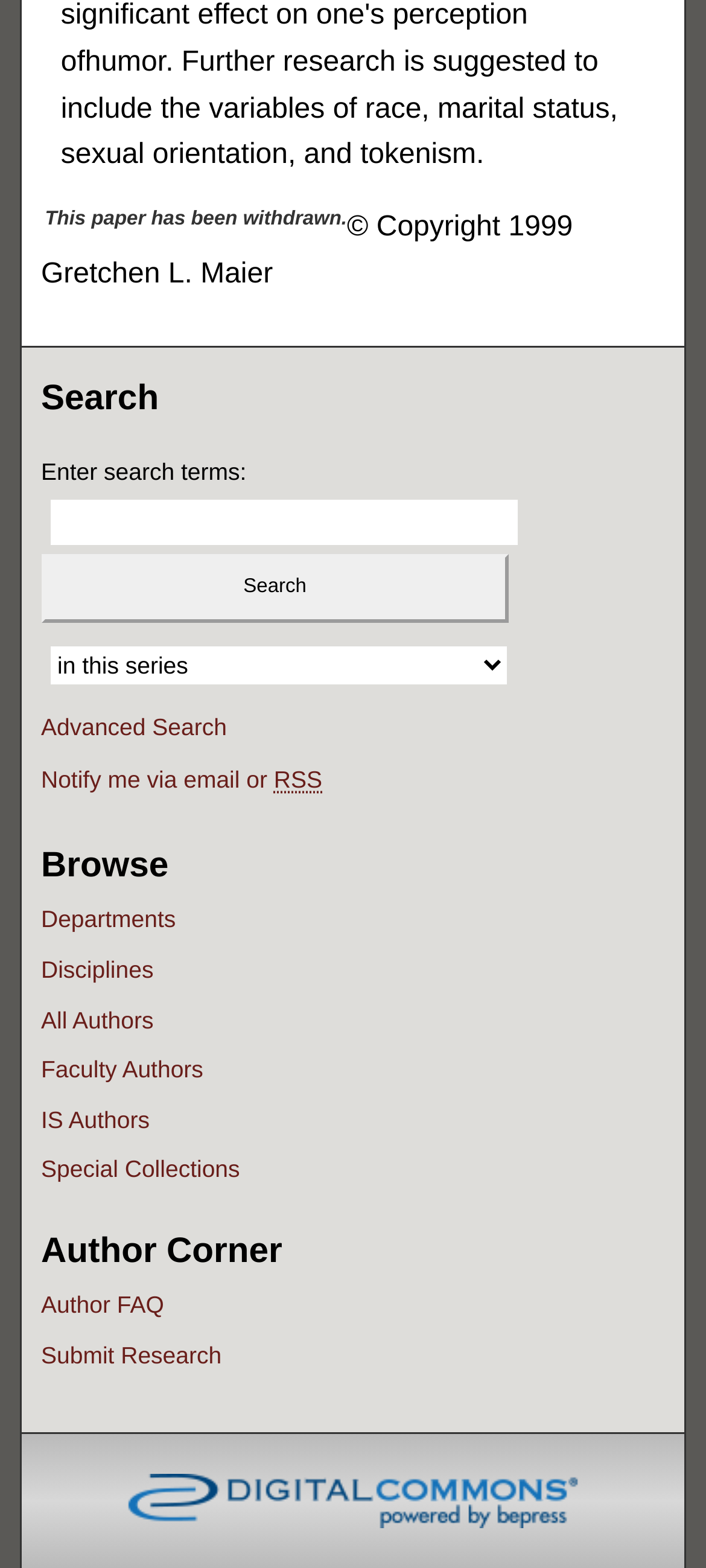Respond to the question below with a concise word or phrase:
What is the purpose of the 'Advanced Search' link?

Advanced search options